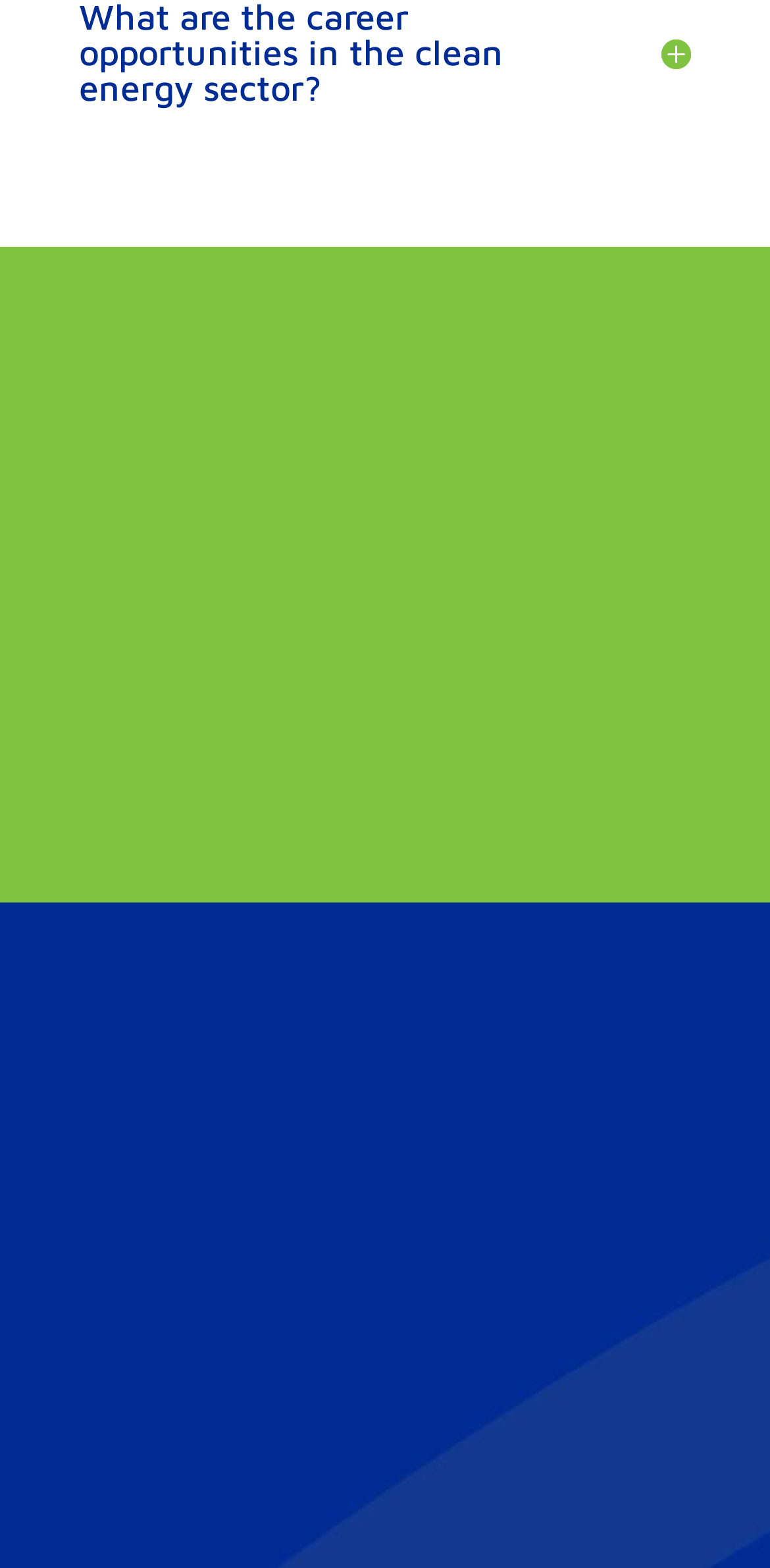Specify the bounding box coordinates of the element's region that should be clicked to achieve the following instruction: "Click the phone number link". The bounding box coordinates consist of four float numbers between 0 and 1, in the format [left, top, right, bottom].

[0.228, 0.402, 0.528, 0.428]